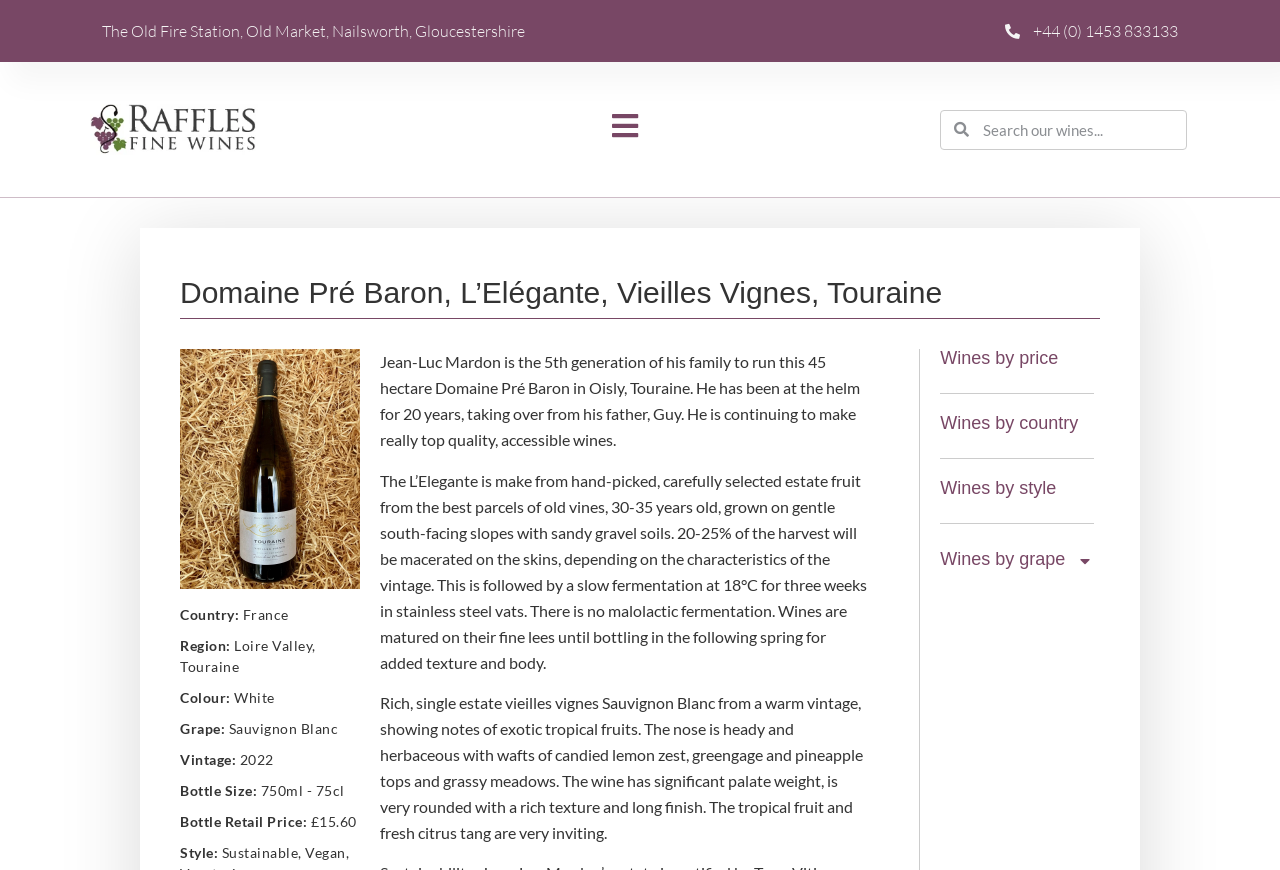Using the details in the image, give a detailed response to the question below:
Where is Domaine Pré Baron located?

I found the answer by looking at the text that describes Jean-Luc Mardon's family business, which mentions that Domaine Pré Baron is located in Oisly, Touraine.